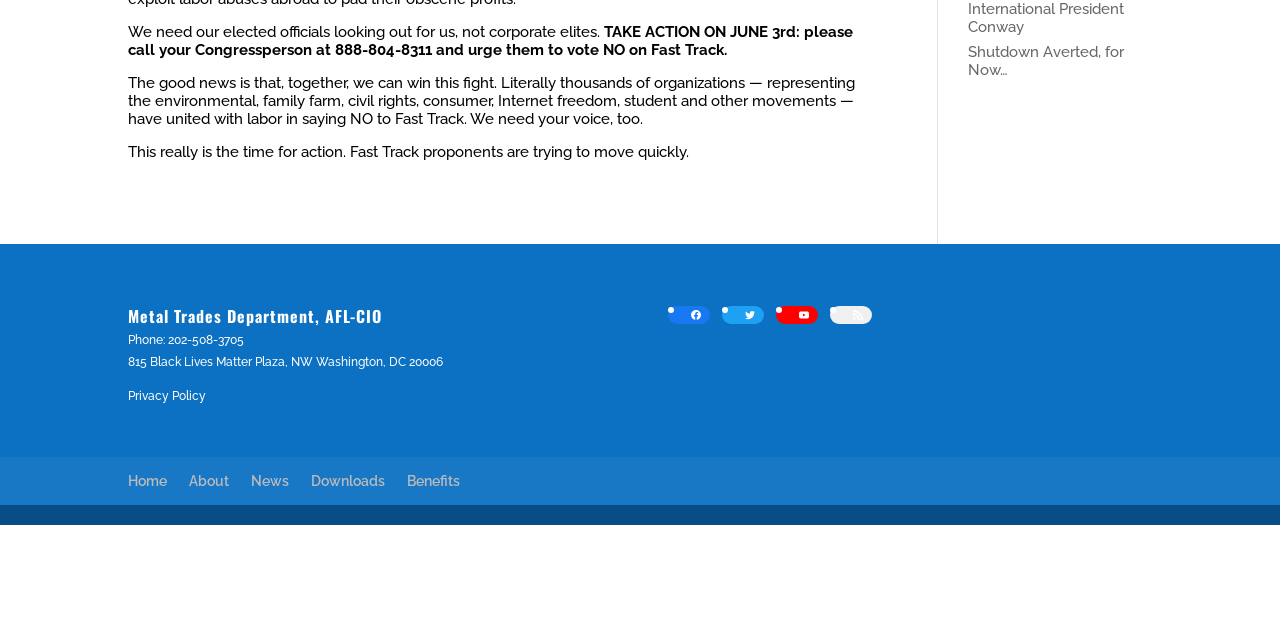Find the bounding box coordinates for the element described here: "Privacy Policy".

[0.1, 0.607, 0.161, 0.629]